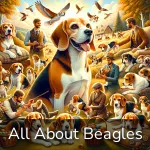What is depicted in the backdrop of the illustration?
Based on the visual information, provide a detailed and comprehensive answer.

According to the caption, the backdrop of the illustration features 'scenes of beagle care', which suggests that the illustration includes depictions of people caring for beagles, such as feeding, grooming, or playing with them.